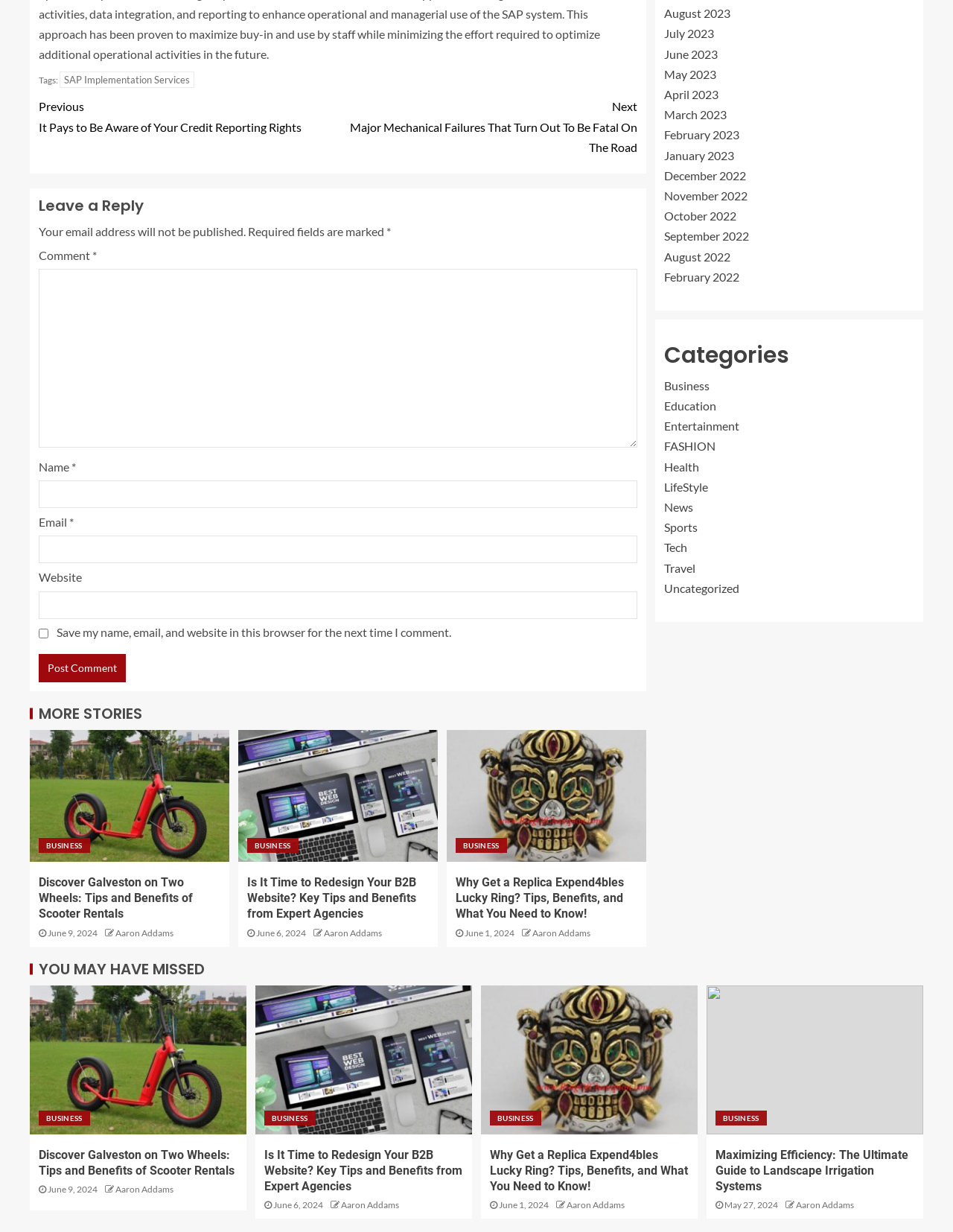Could you please study the image and provide a detailed answer to the question:
What type of information is displayed in the 'Categories' section?

The 'Categories' section displays a list of links to different categories, such as 'Business', 'Education', and 'Entertainment', indicating that it provides a way to browse articles by topic or category.